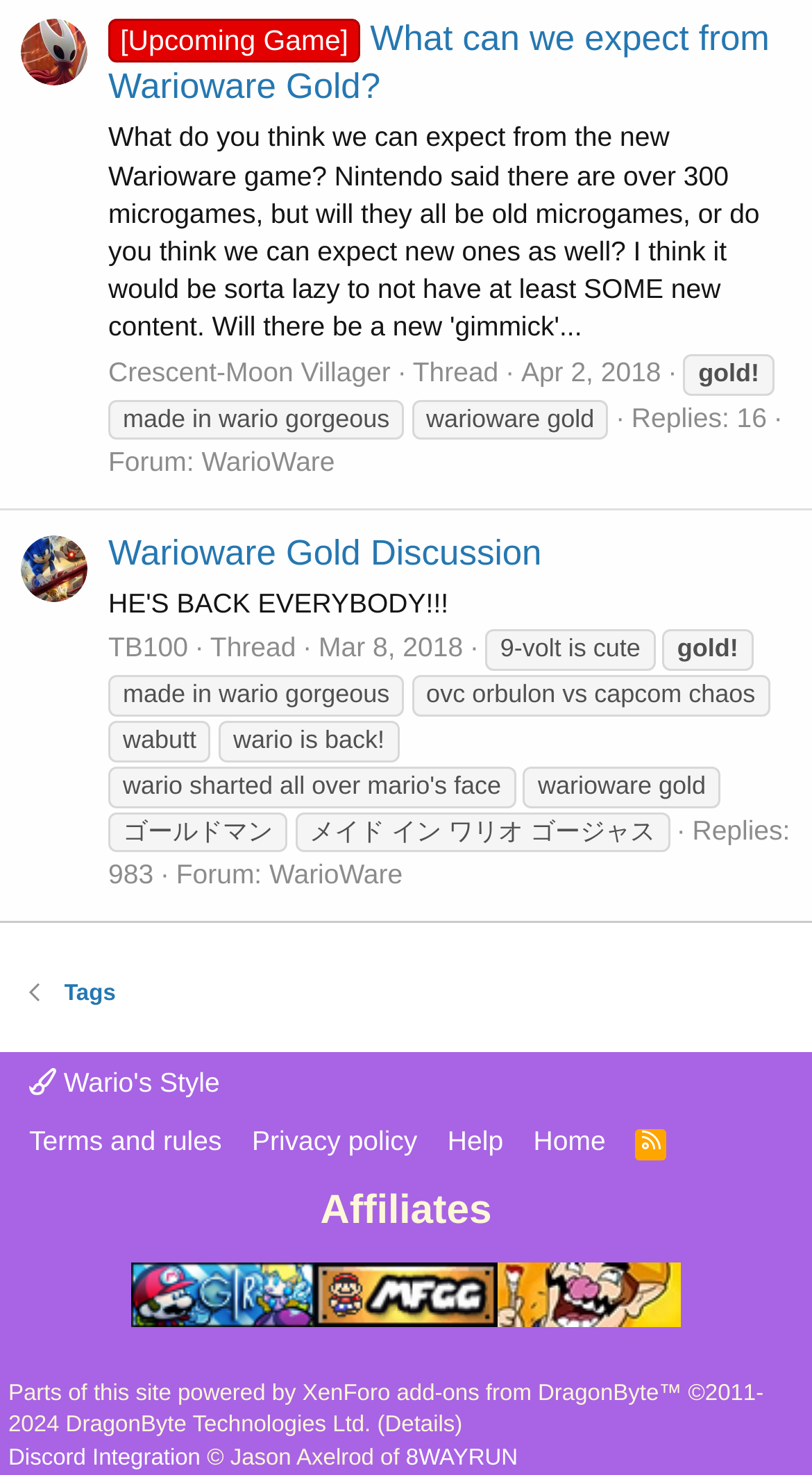Use a single word or phrase to answer this question: 
What is the name of the affiliate site?

Gaming Reinvented